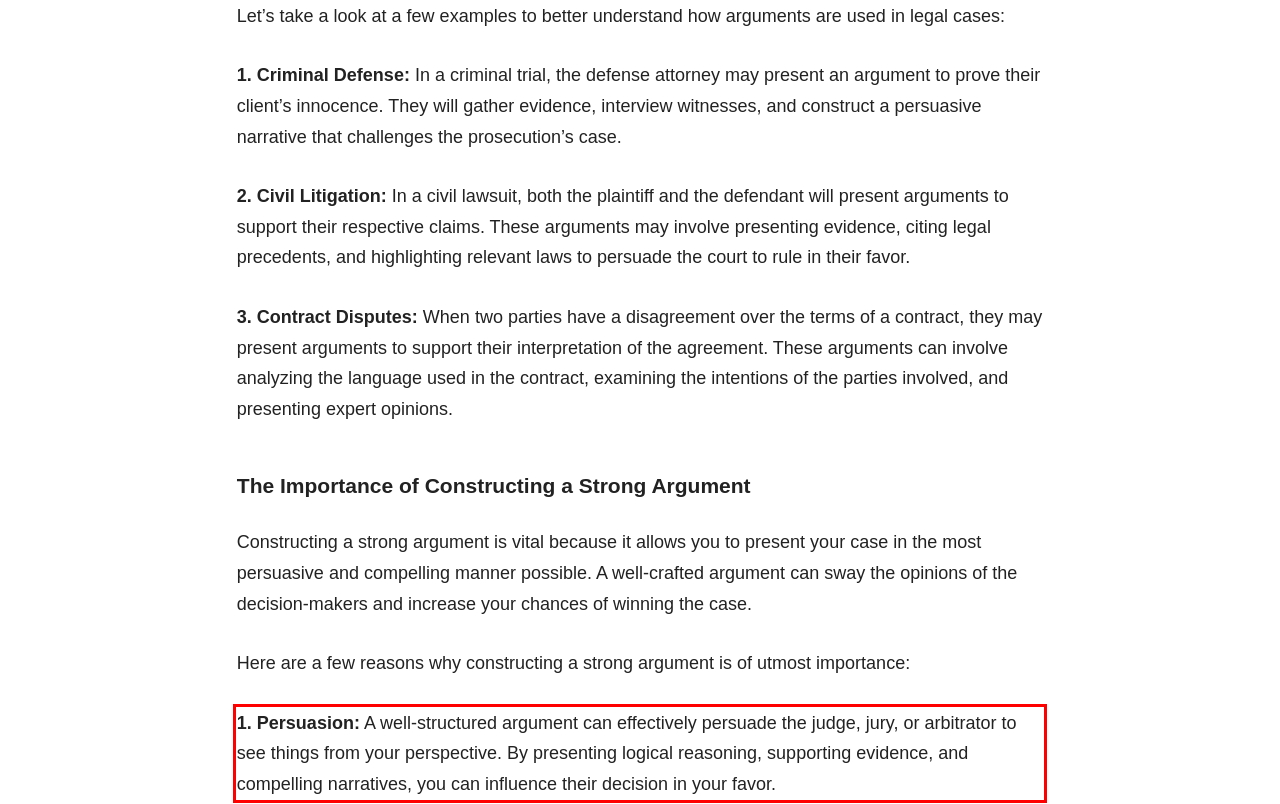From the provided screenshot, extract the text content that is enclosed within the red bounding box.

1. Persuasion: A well-structured argument can effectively persuade the judge, jury, or arbitrator to see things from your perspective. By presenting logical reasoning, supporting evidence, and compelling narratives, you can influence their decision in your favor.